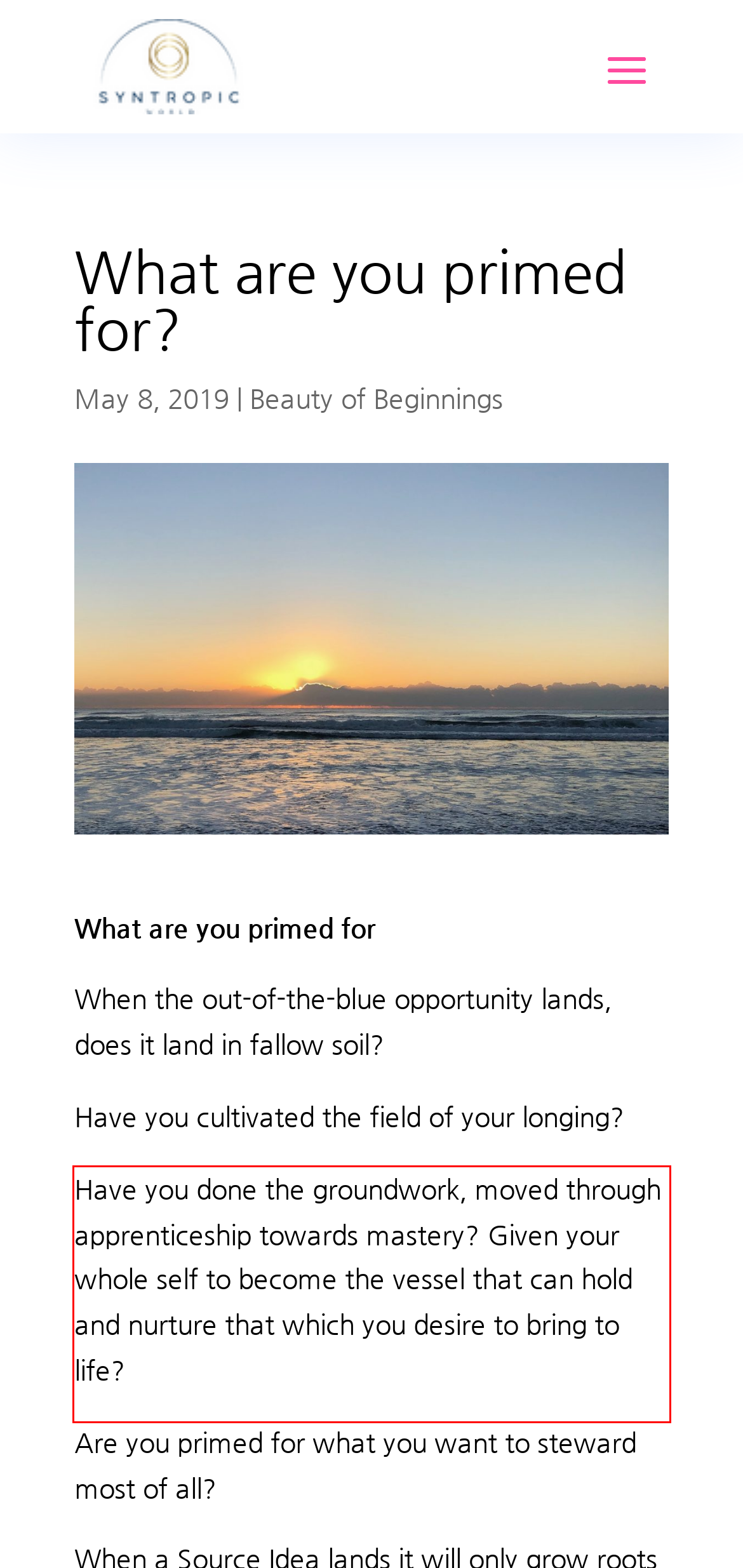You have a screenshot of a webpage with a red bounding box. Identify and extract the text content located inside the red bounding box.

Have you done the groundwork, moved through apprenticeship towards mastery? Given your whole self to become the vessel that can hold and nurture that which you desire to bring to life?